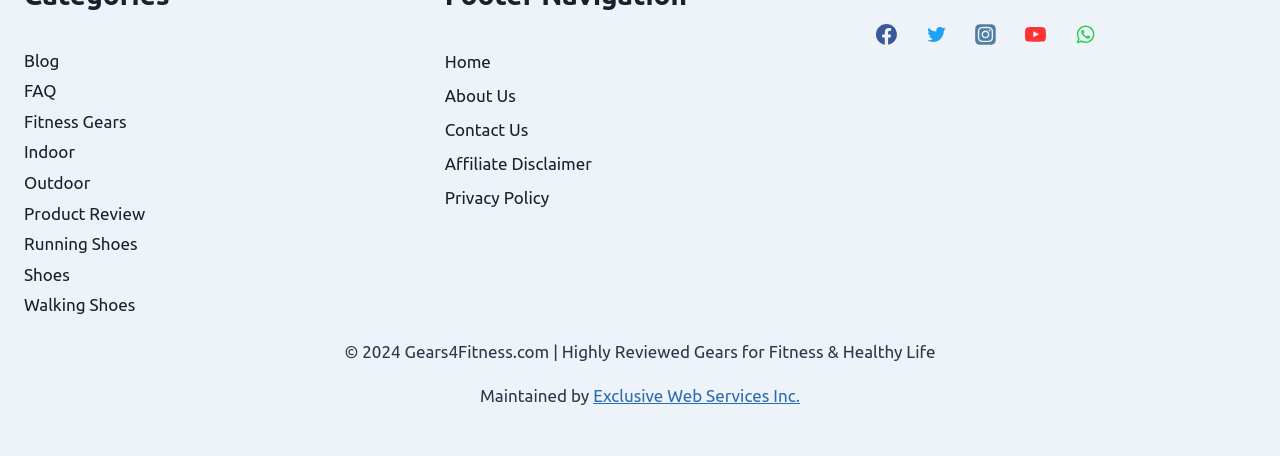Identify the bounding box coordinates of the clickable section necessary to follow the following instruction: "visit fitness gears". The coordinates should be presented as four float numbers from 0 to 1, i.e., [left, top, right, bottom].

[0.019, 0.245, 0.099, 0.287]